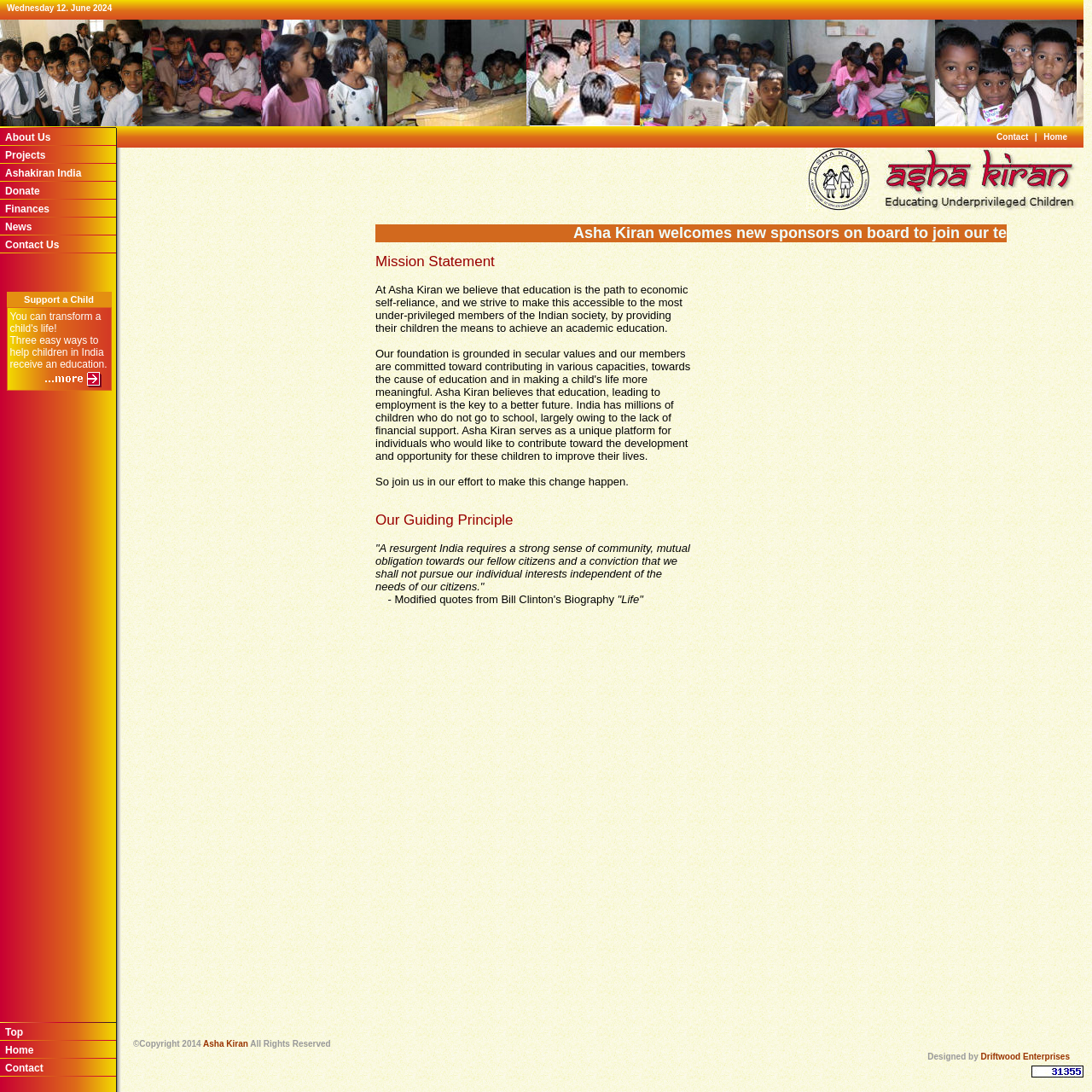Indicate the bounding box coordinates of the element that needs to be clicked to satisfy the following instruction: "Click on the Contact link". The coordinates should be four float numbers between 0 and 1, i.e., [left, top, right, bottom].

[0.913, 0.121, 0.942, 0.13]